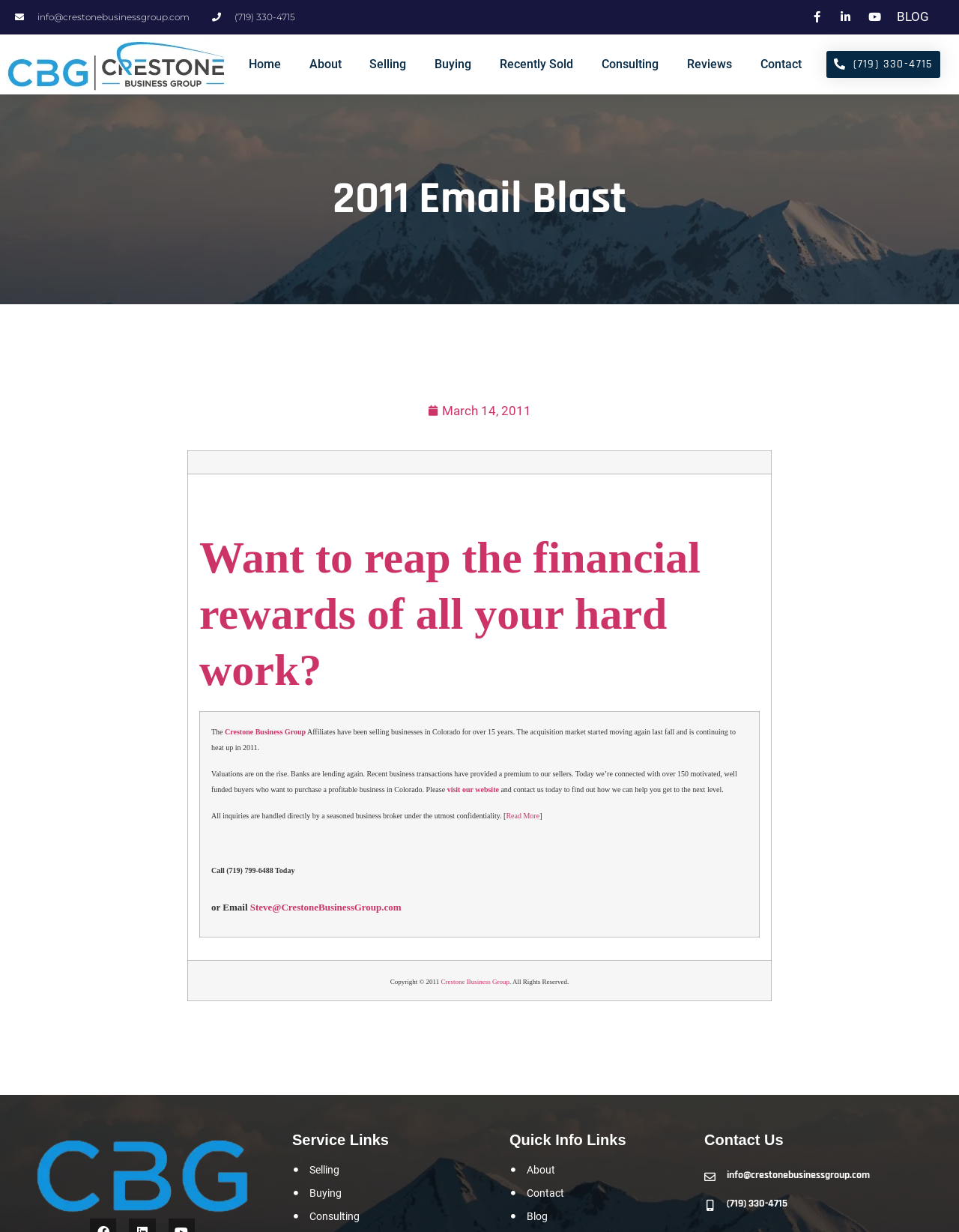Answer the following inquiry with a single word or phrase:
What is the purpose of contacting Crestone Business Group?

to get to the next level